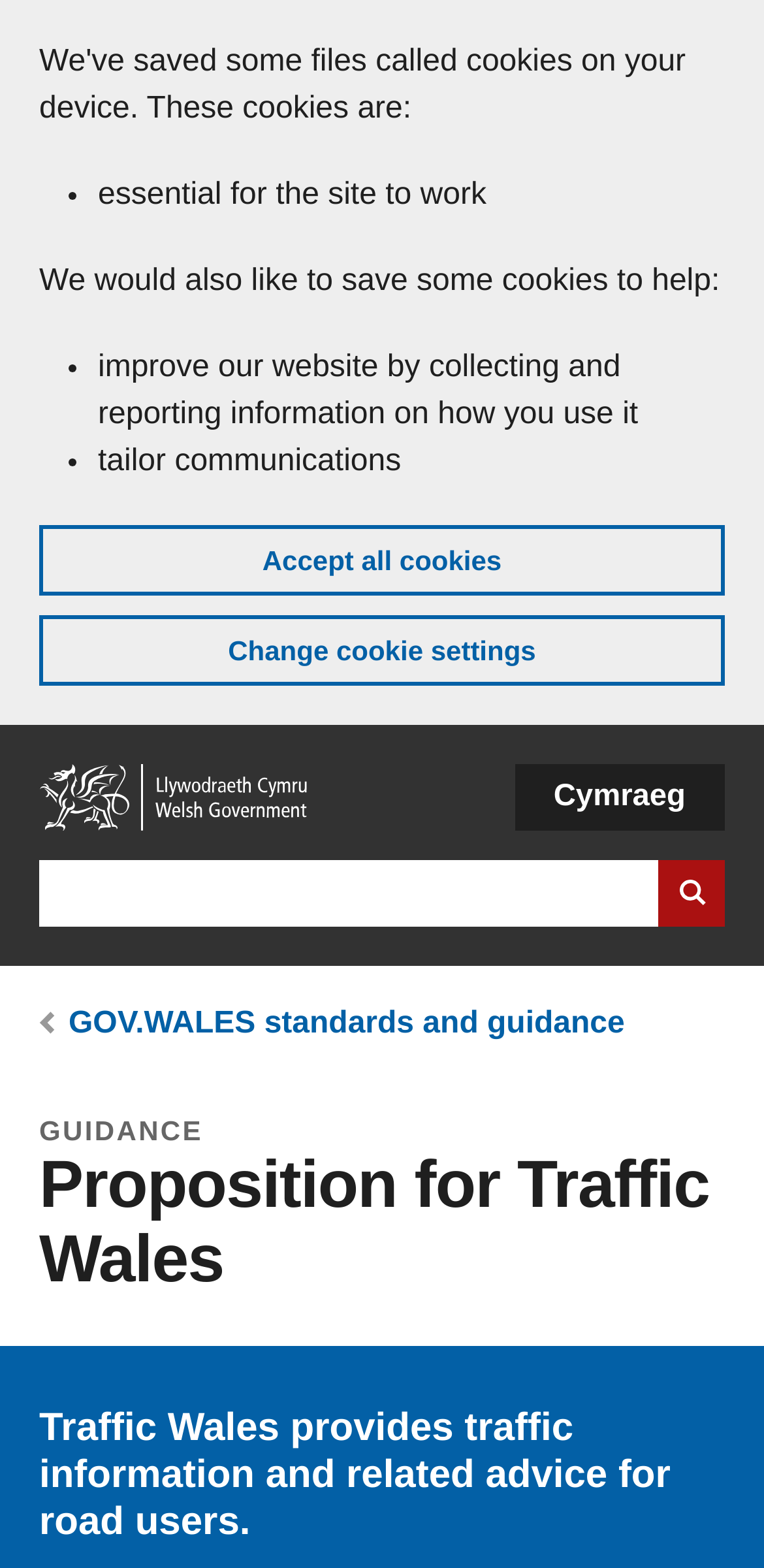Pinpoint the bounding box coordinates of the clickable area needed to execute the instruction: "Follow the GOV.WALES standards and guidance link". The coordinates should be specified as four float numbers between 0 and 1, i.e., [left, top, right, bottom].

[0.09, 0.642, 0.818, 0.663]